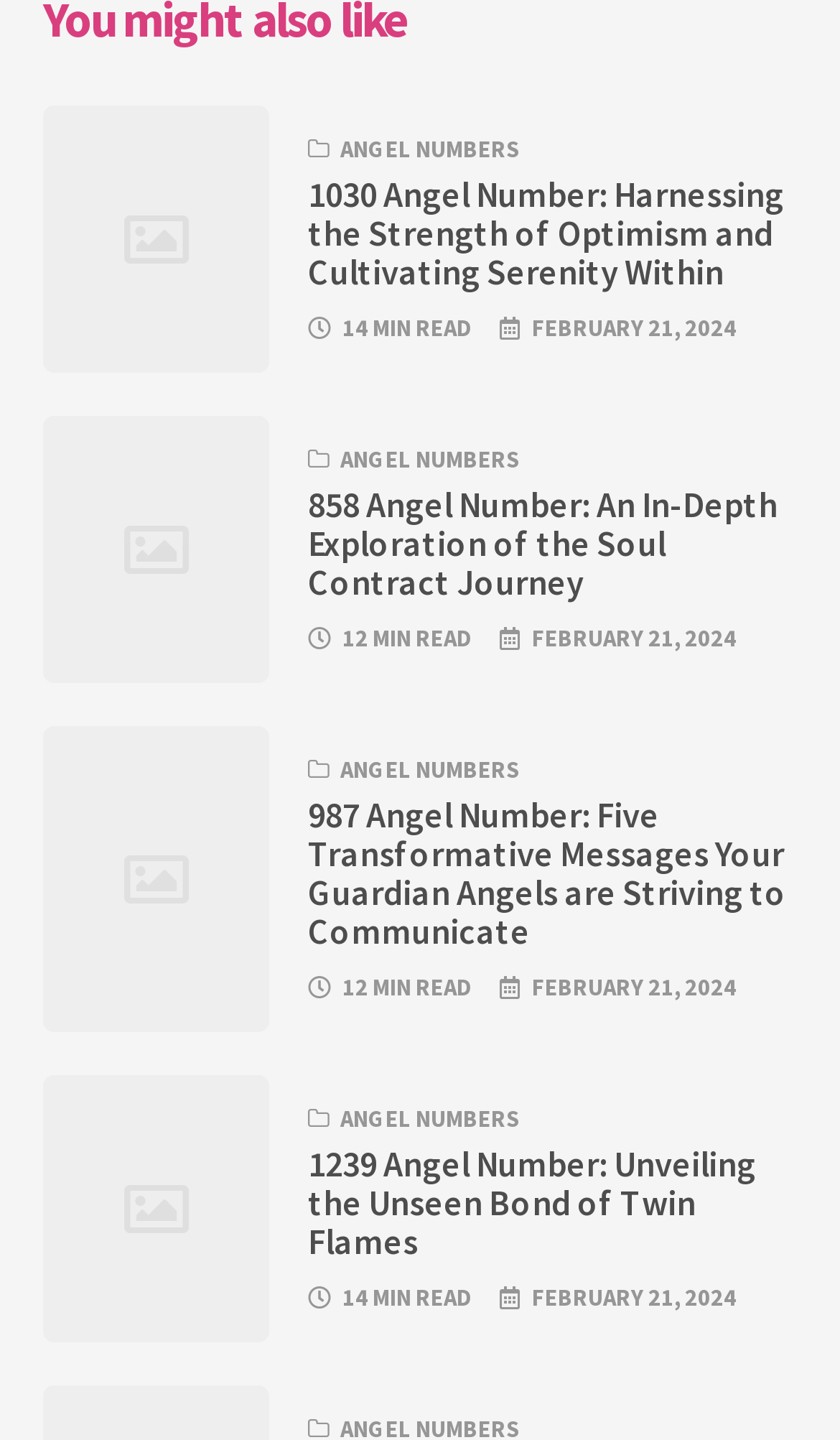Refer to the image and provide an in-depth answer to the question: 
What is the title of the second article?

I found the heading element with the text '858 Angel Number: An In-Depth Exploration of the Soul Contract Journey' which is the title of the second article.